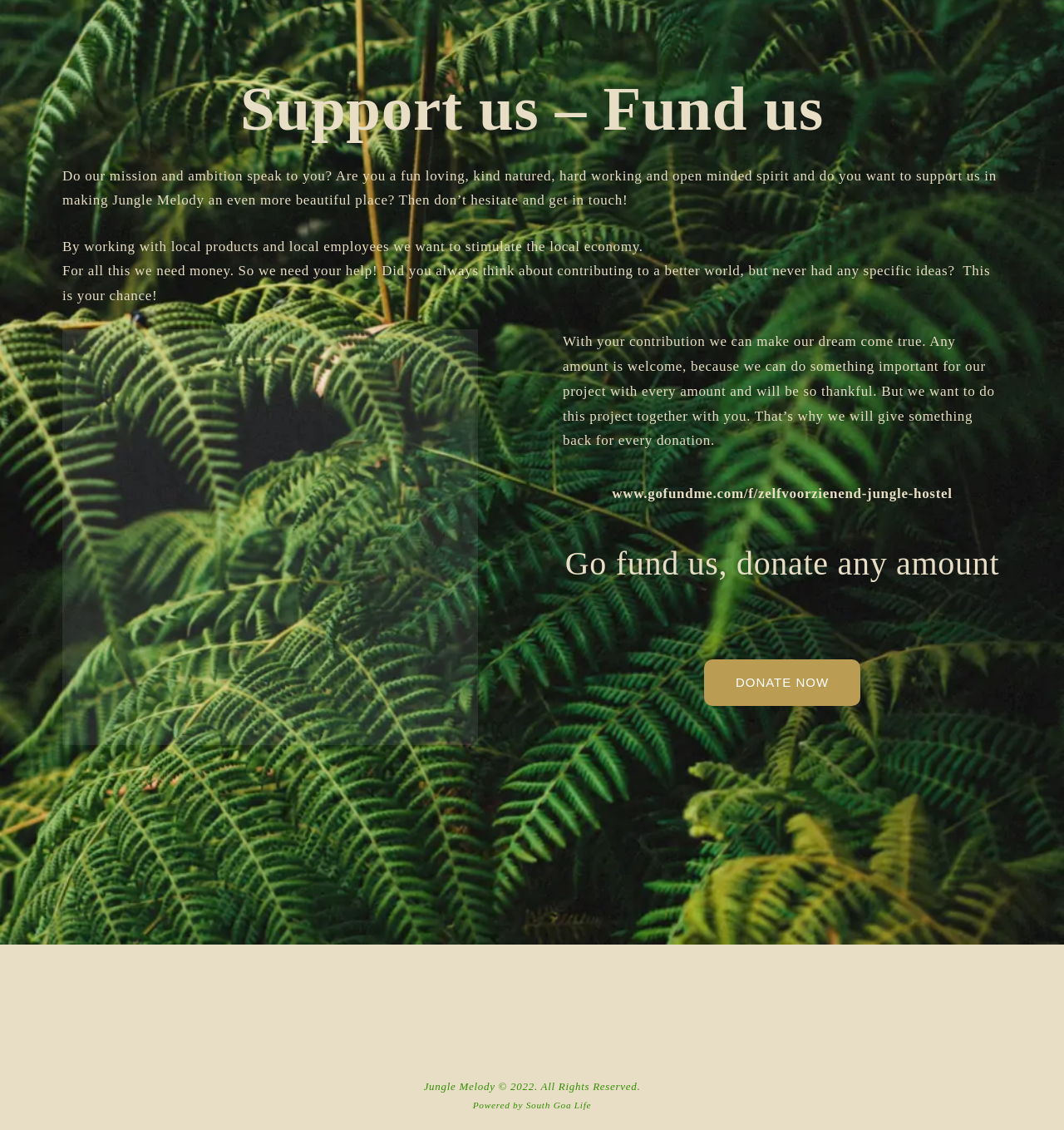Determine the bounding box coordinates of the UI element described by: "South Goa Life".

[0.494, 0.974, 0.556, 0.983]